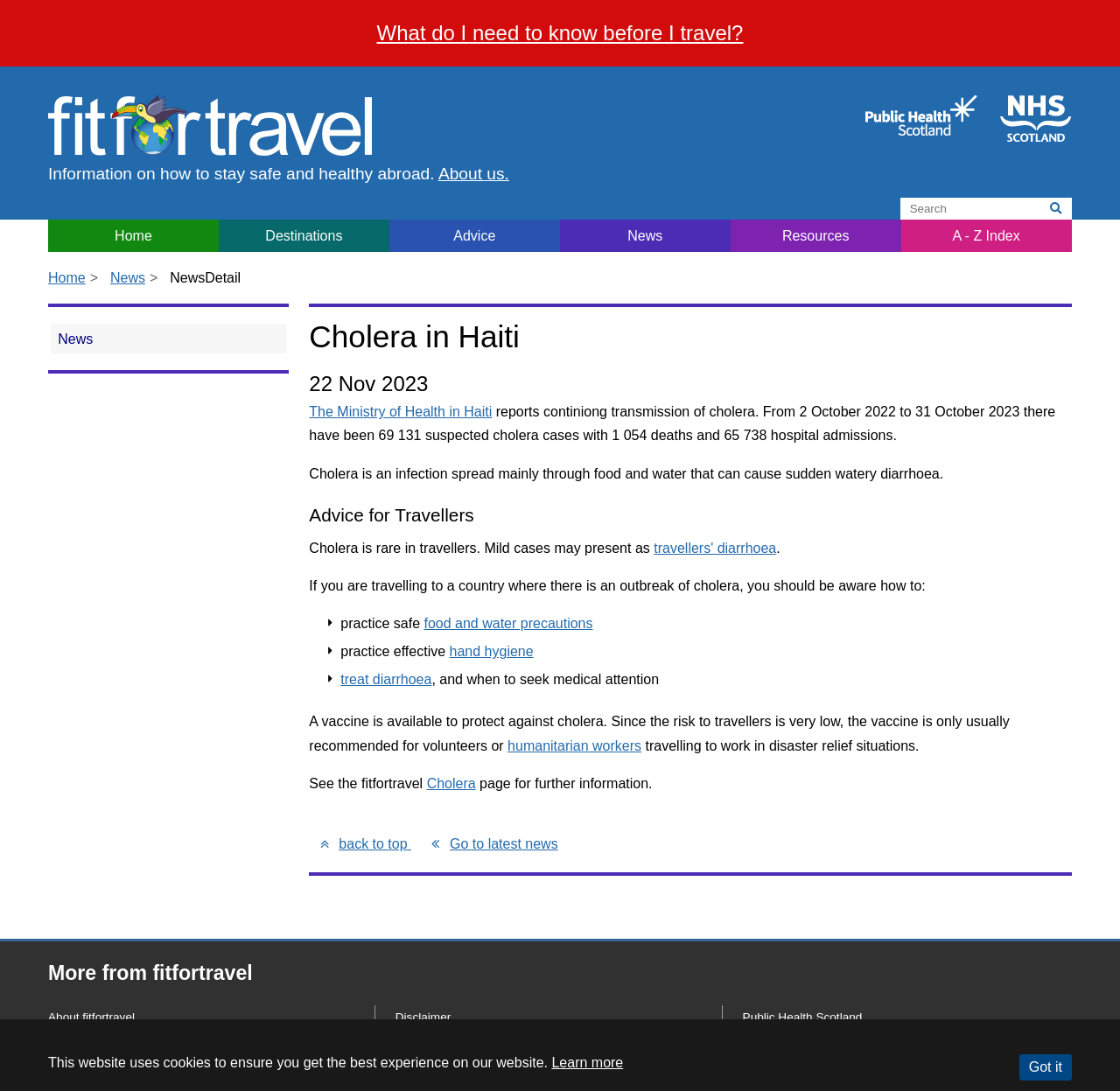Could you locate the bounding box coordinates for the section that should be clicked to accomplish this task: "Learn more about cookies".

[0.493, 0.967, 0.556, 0.981]